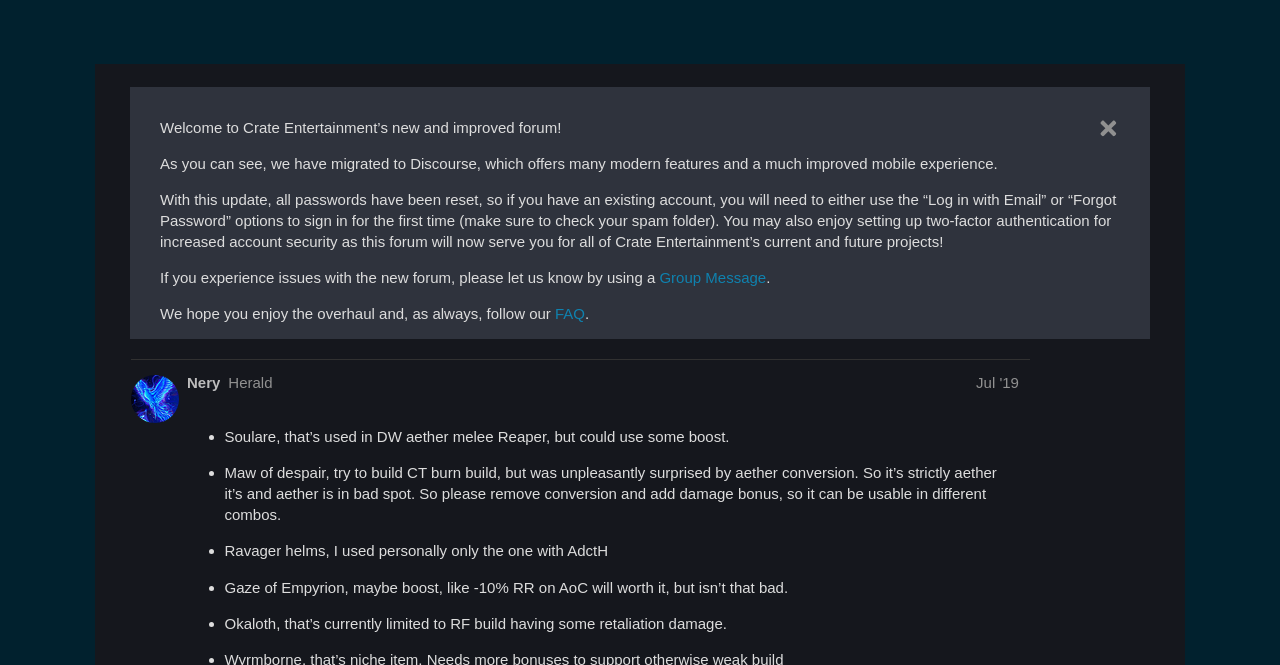Can you provide the bounding box coordinates for the element that should be clicked to implement the instruction: "Click the 'Log In' button"?

[0.695, 0.026, 0.753, 0.069]